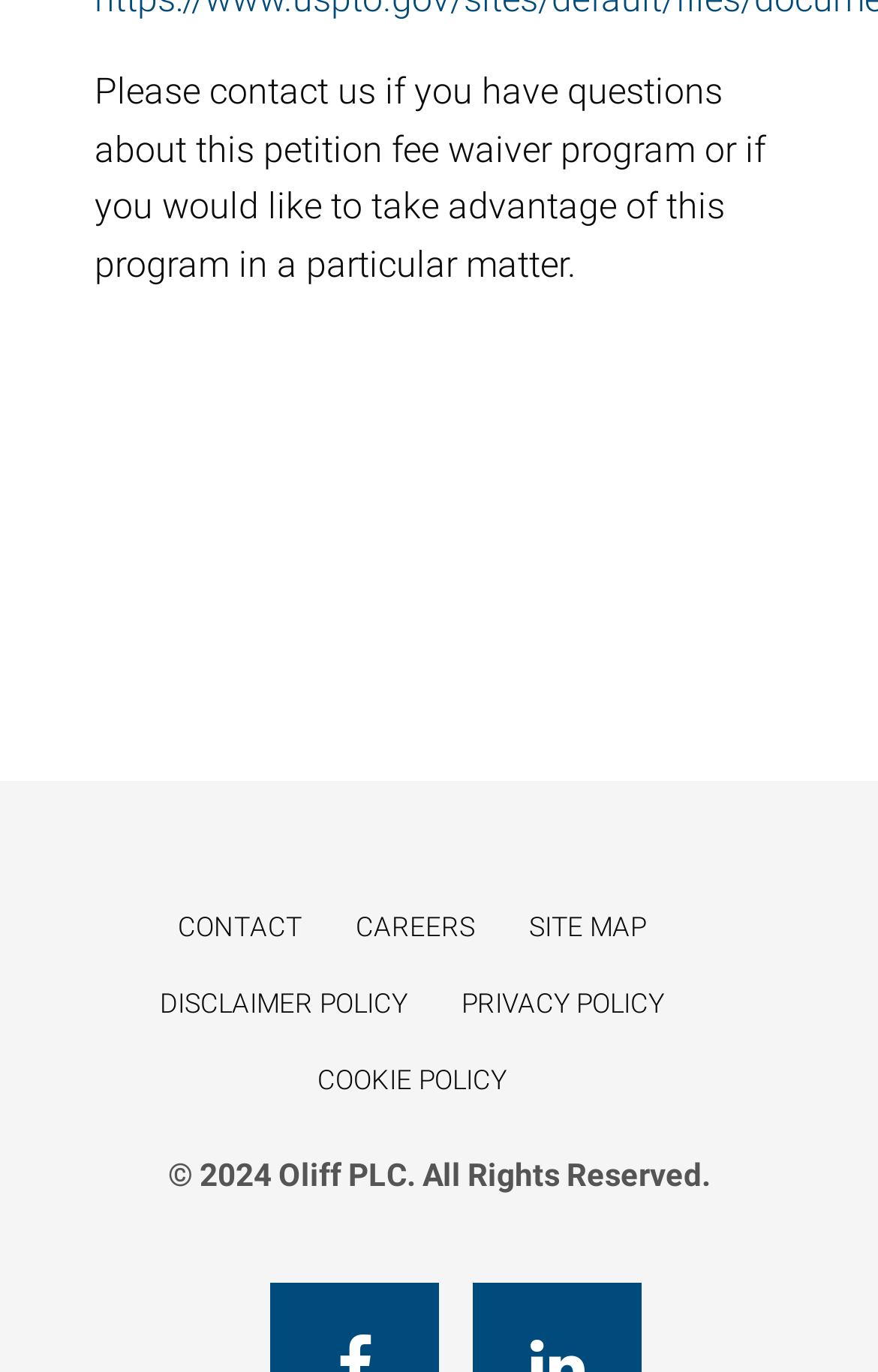What type of links are available at the bottom of the page?
Provide a concise answer using a single word or phrase based on the image.

Navigation links